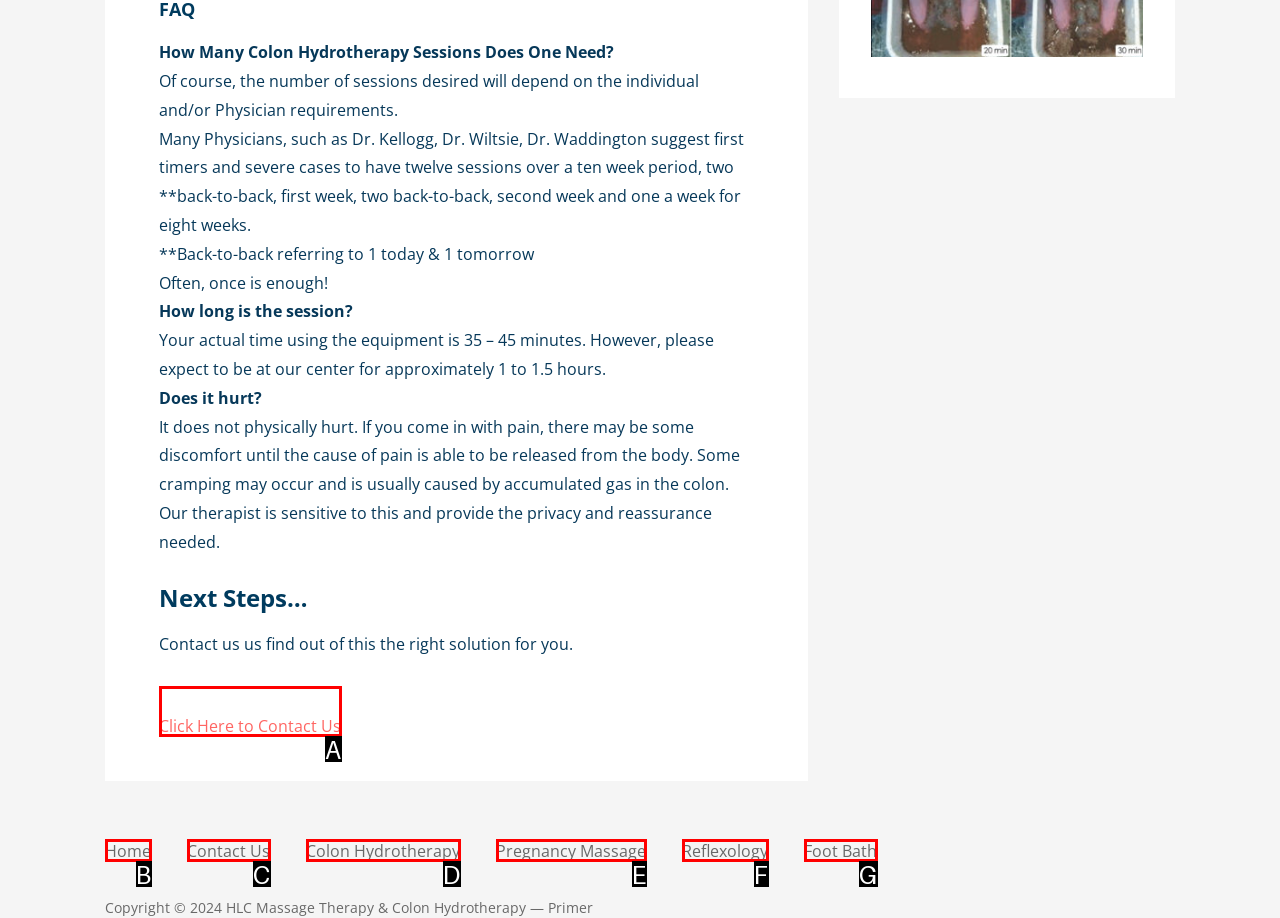Pick the option that corresponds to: Home
Provide the letter of the correct choice.

B